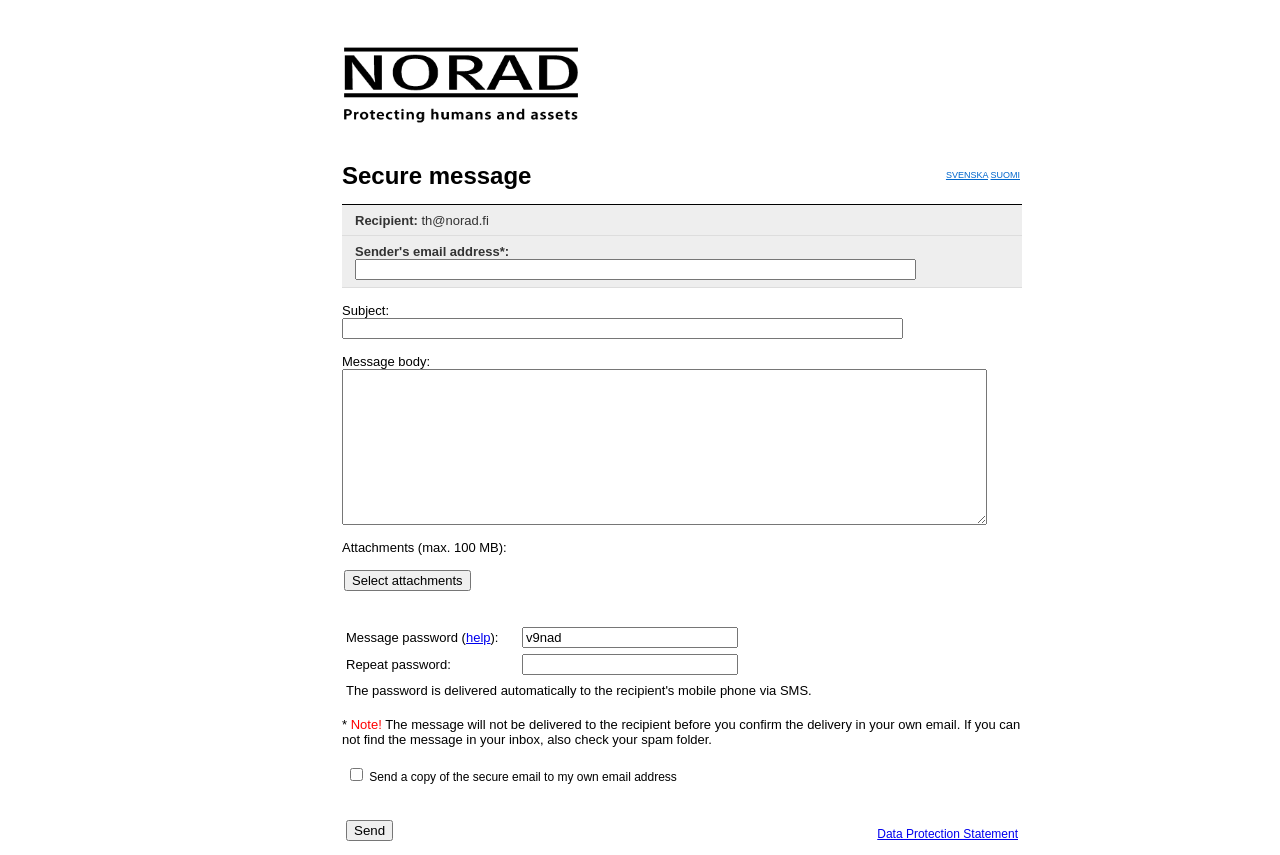Using the information in the image, give a detailed answer to the following question: What is the maximum file size for attachments?

The webpage specifies that the maximum file size for attachments is 100 MB, as indicated by the text 'Attachments (max. 100 MB):'.